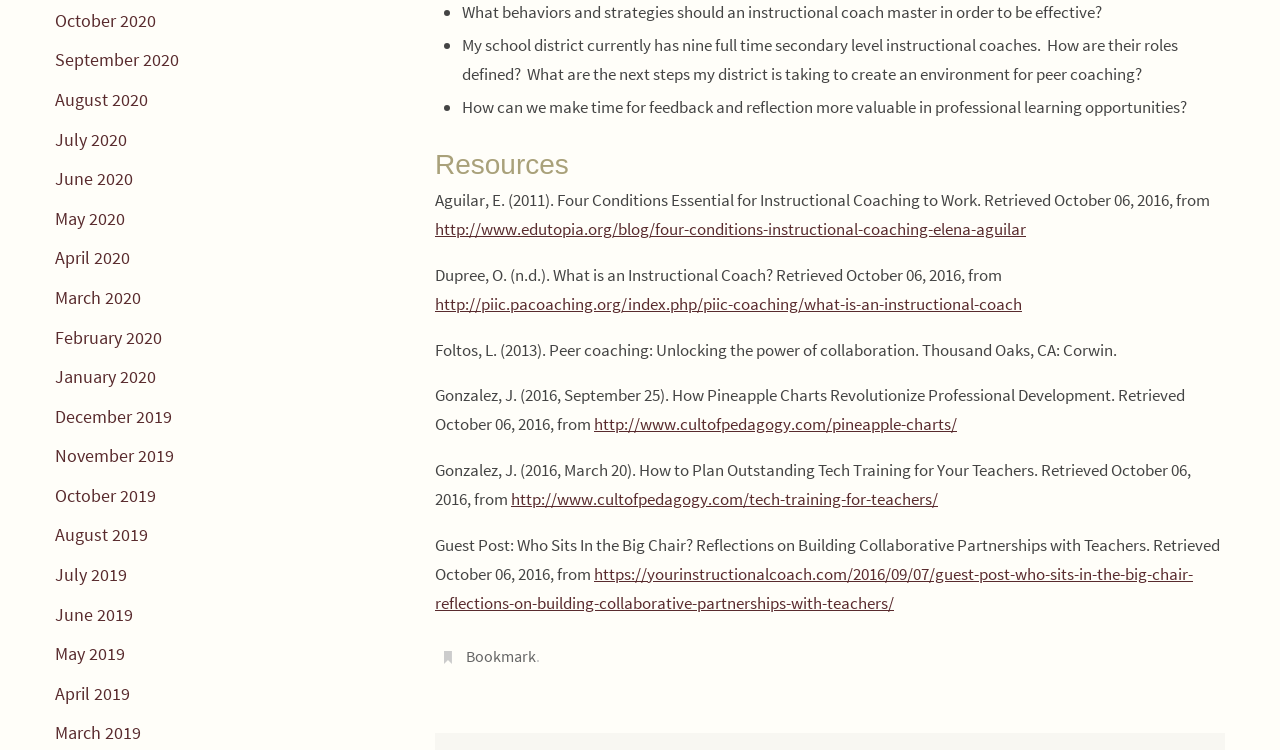Identify the bounding box for the element characterized by the following description: "September 2020".

[0.043, 0.064, 0.14, 0.096]